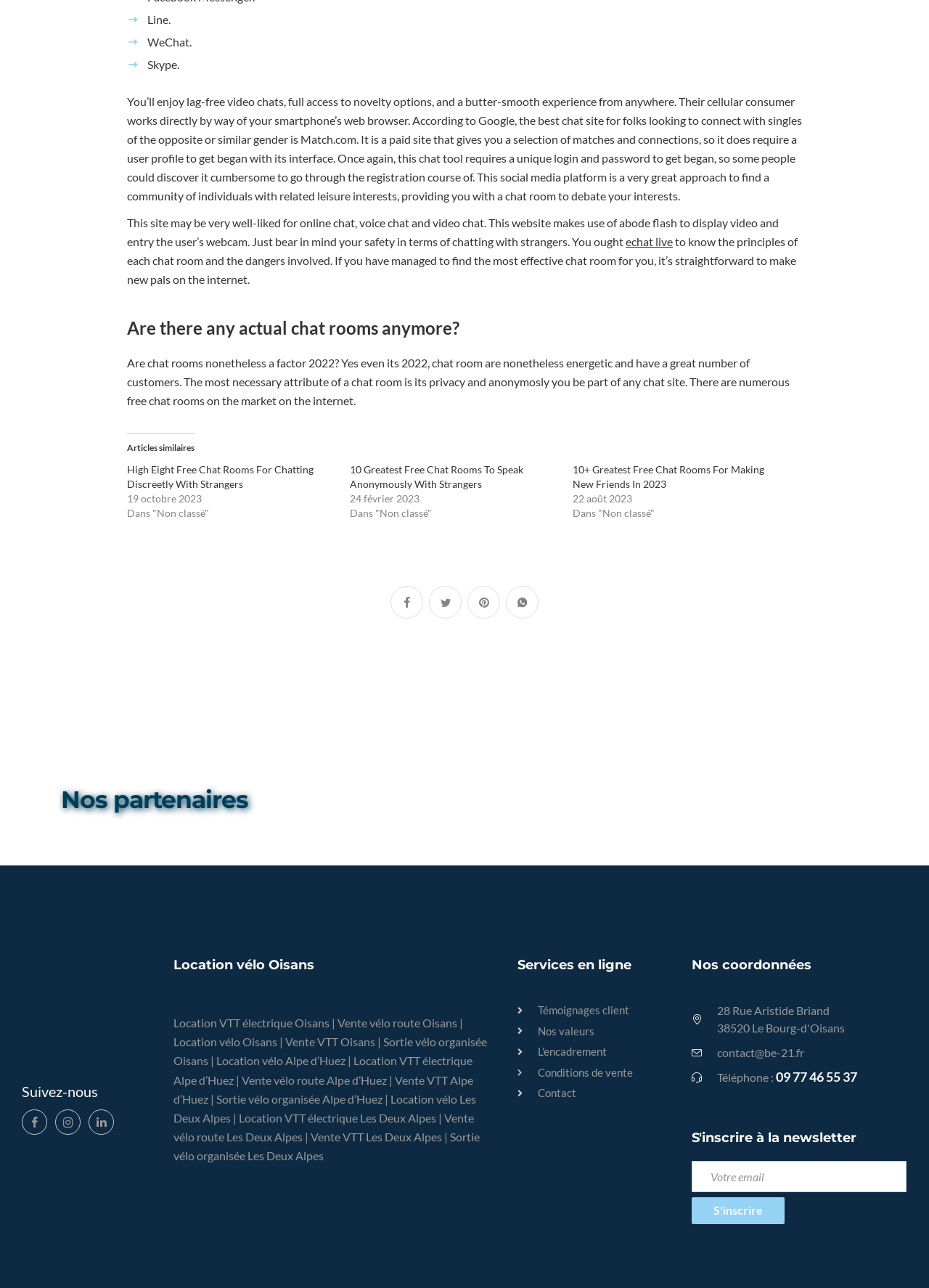Please identify the bounding box coordinates of the region to click in order to complete the given instruction: "Click on the 'S'inscrire' button". The coordinates should be four float numbers between 0 and 1, i.e., [left, top, right, bottom].

[0.745, 0.929, 0.845, 0.95]